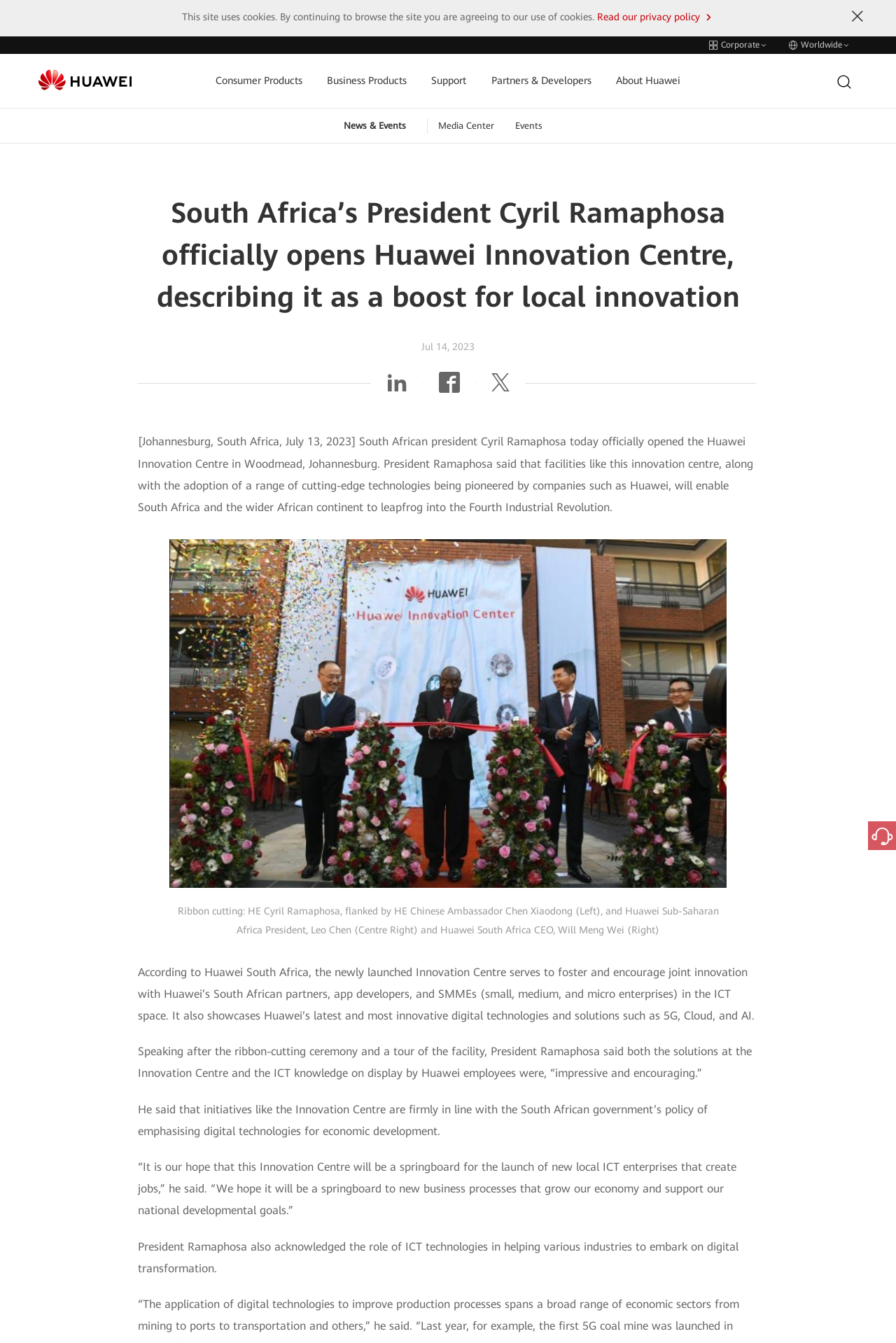Determine the bounding box coordinates for the area you should click to complete the following instruction: "Go to Consumer Products".

[0.24, 0.04, 0.337, 0.081]